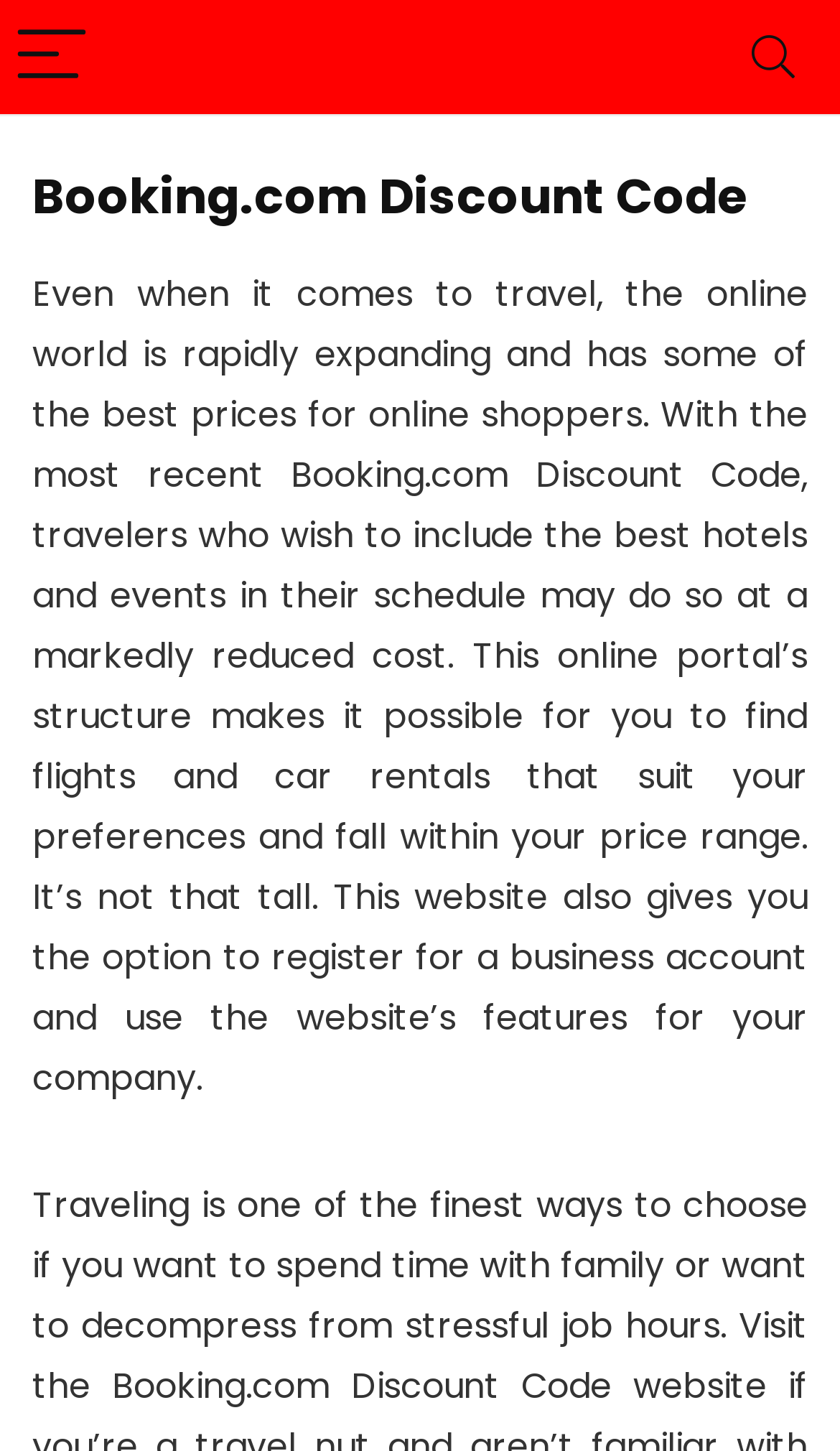Please find the main title text of this webpage.

Booking.com Discount Code